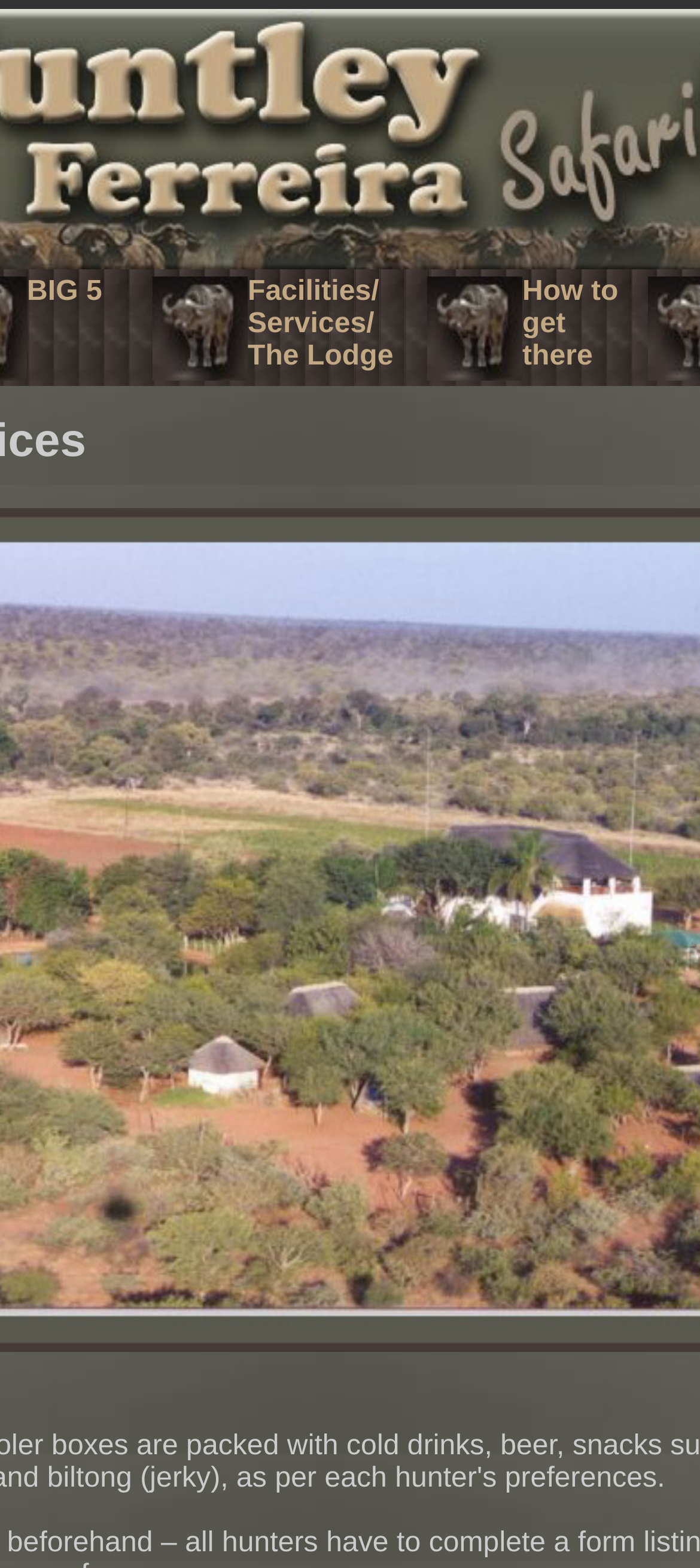What is the last link in the top navigation?
Identify the answer in the screenshot and reply with a single word or phrase.

How to get there